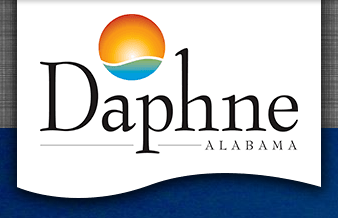Please give a succinct answer using a single word or phrase:
What is the state where Daphne is located?

Alabama